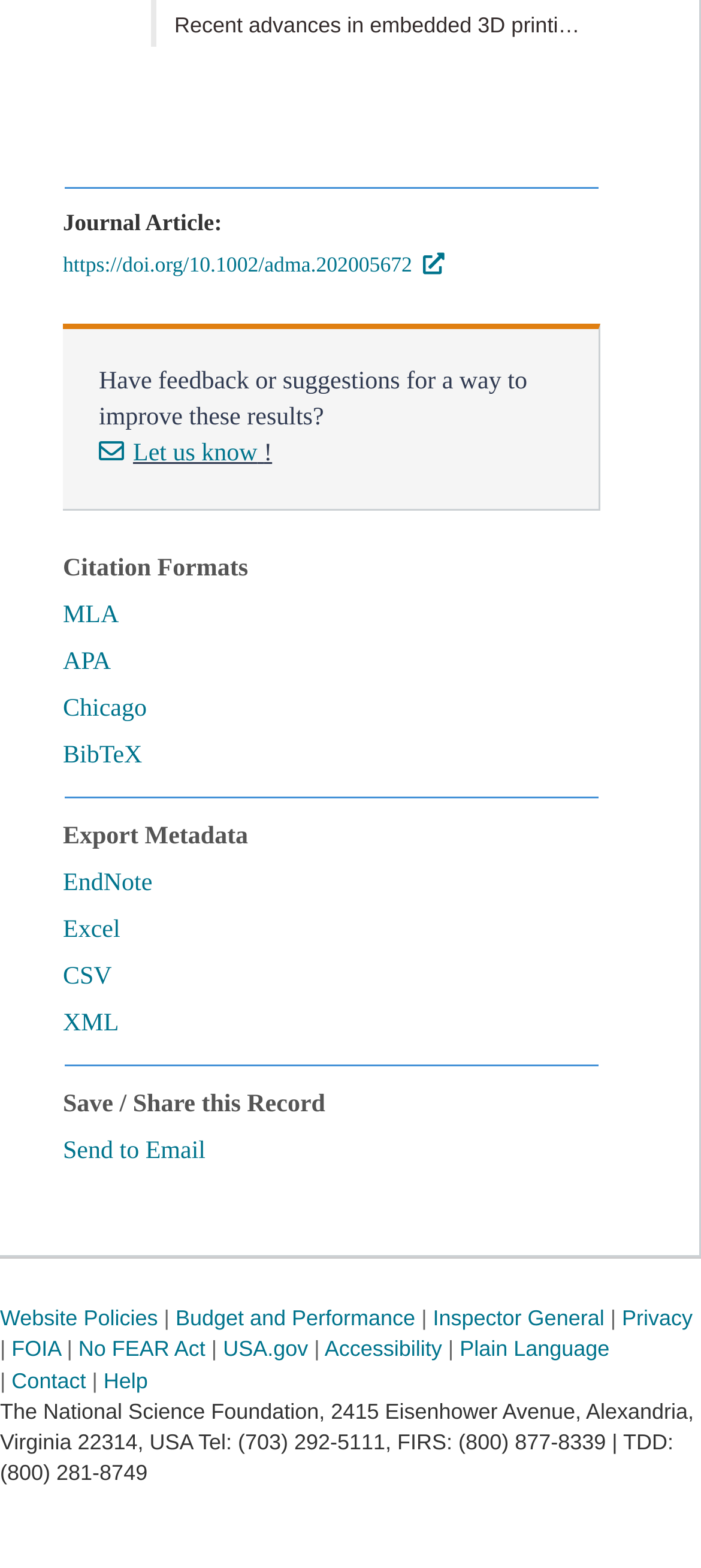Give a concise answer using only one word or phrase for this question:
What is the type of article?

Journal Article